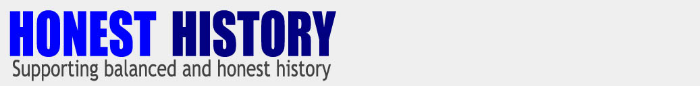Can you look at the image and give a comprehensive answer to the question:
What is the mission of the organization?

The tagline 'Supporting balanced and honest history' and the overall visual representation of the image suggest that the organization's mission is to provide educational resources that foster critical understanding of history.